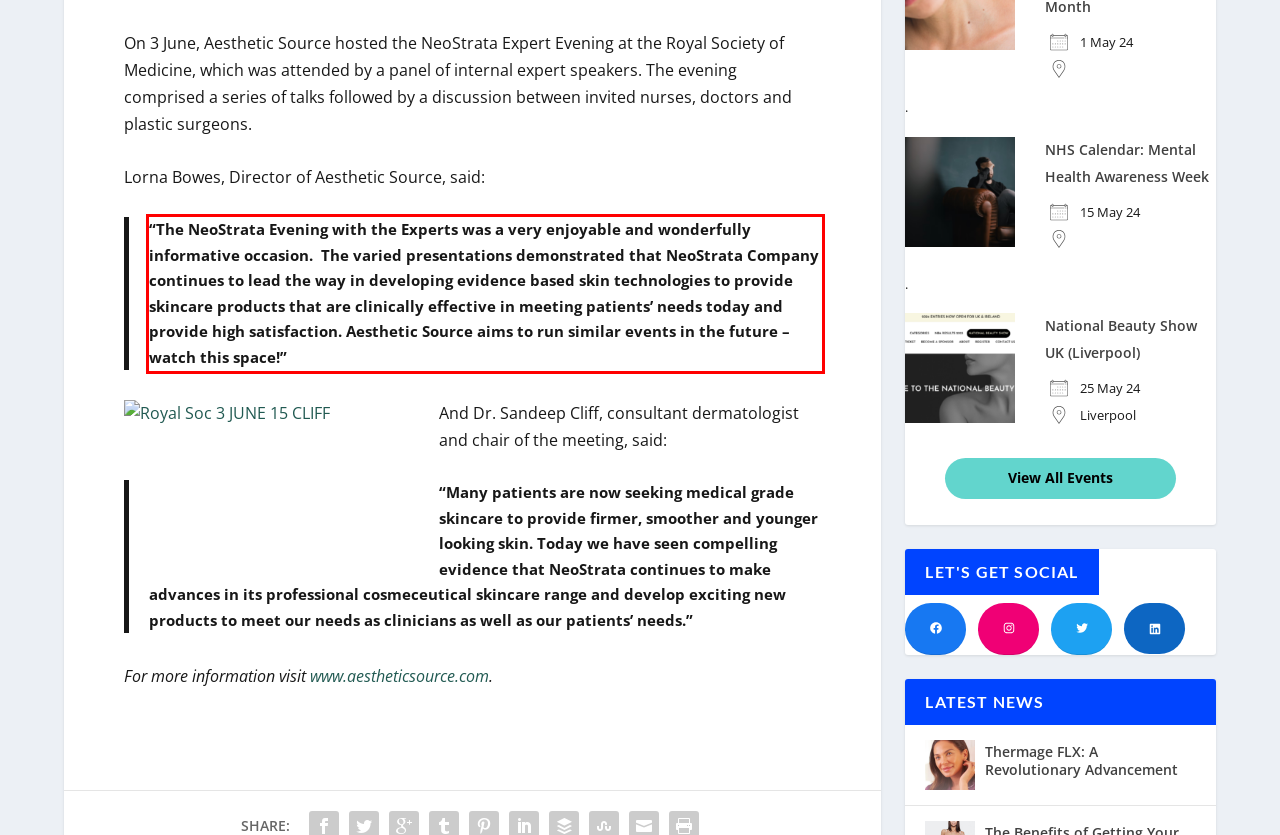You are looking at a screenshot of a webpage with a red rectangle bounding box. Use OCR to identify and extract the text content found inside this red bounding box.

“The NeoStrata Evening with the Experts was a very enjoyable and wonderfully informative occasion. The varied presentations demonstrated that NeoStrata Company continues to lead the way in developing evidence based skin technologies to provide skincare products that are clinically effective in meeting patients’ needs today and provide high satisfaction. Aesthetic Source aims to run similar events in the future – watch this space!”